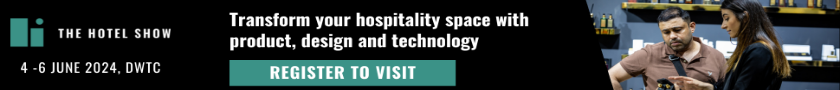Where is 'The Hotel Show' event taking place?
Using the image as a reference, deliver a detailed and thorough answer to the question.

The location of the event can be determined by reading the caption, which clearly mentions that 'The Hotel Show' event is slated to take place at the Dubai World Trade Centre (DWTC).